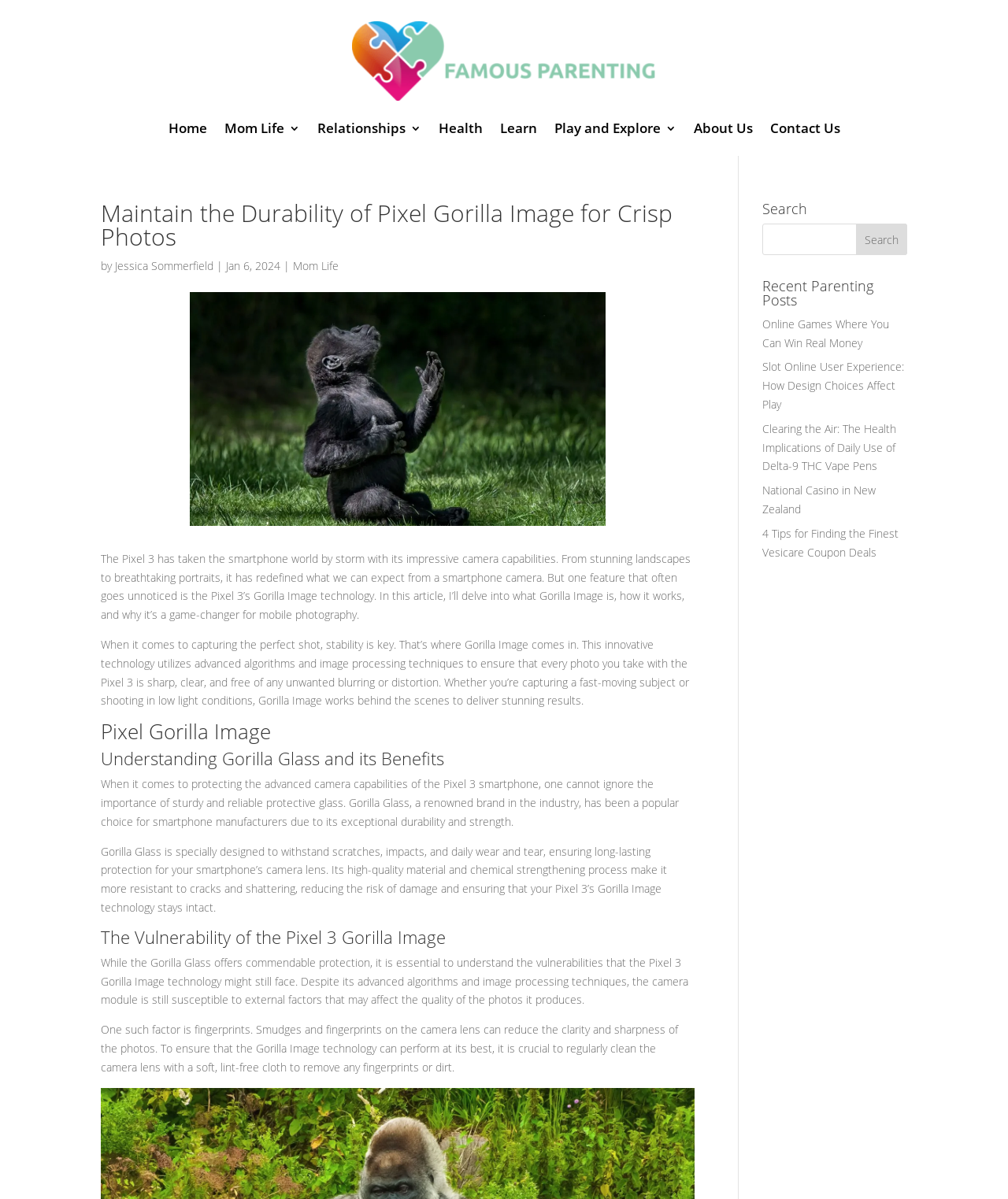Answer the question in a single word or phrase:
What is the purpose of Gorilla Image technology?

To ensure sharp and clear photos